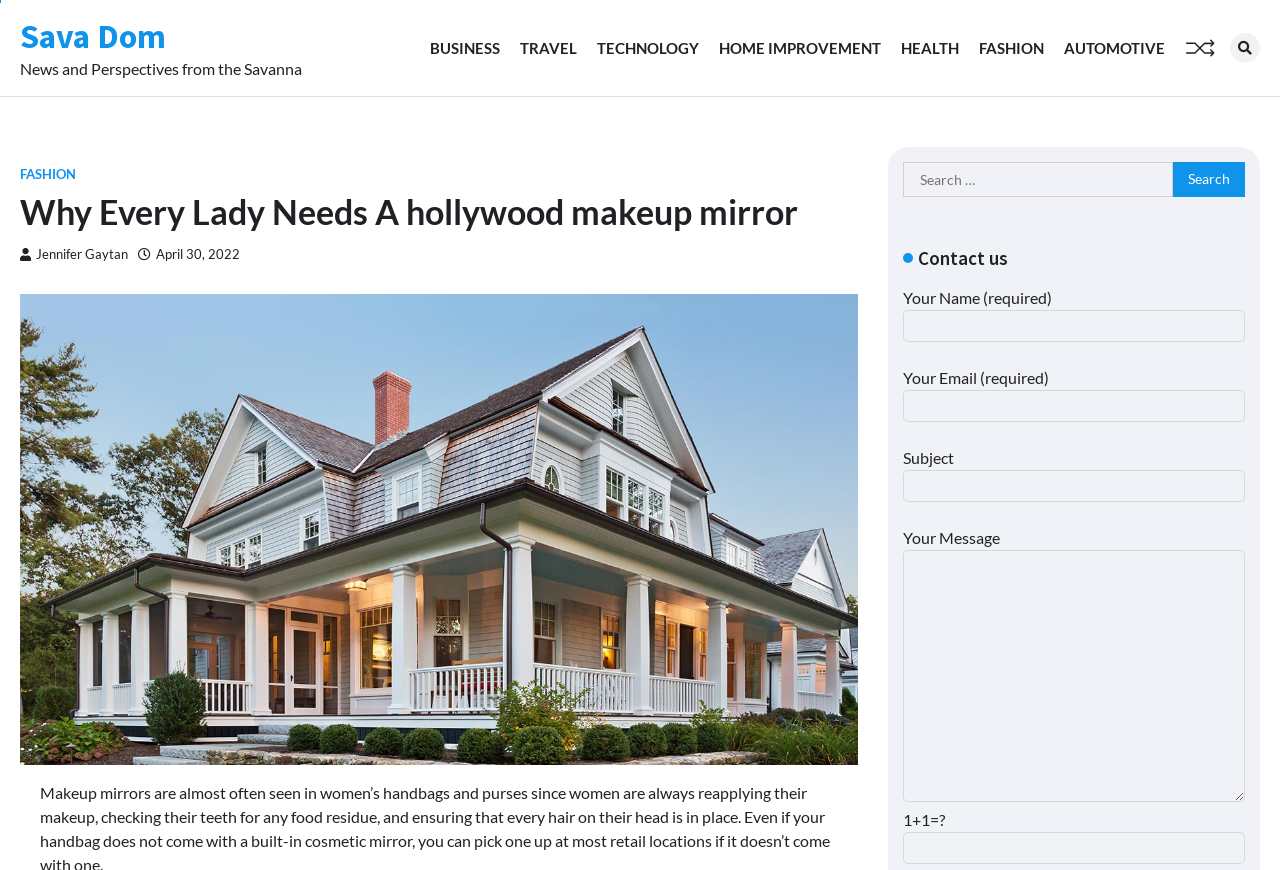Please mark the bounding box coordinates of the area that should be clicked to carry out the instruction: "Enter your name".

[0.705, 0.356, 0.973, 0.393]